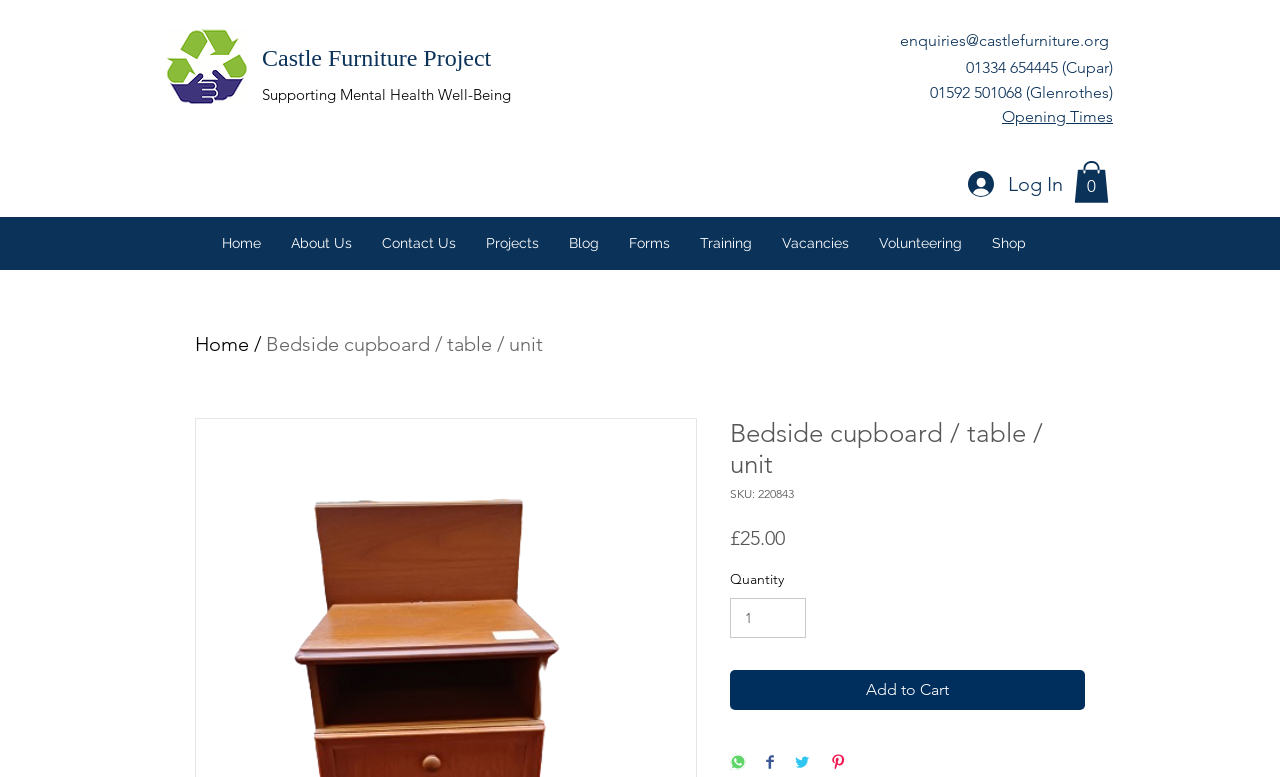Locate the bounding box of the UI element based on this description: "Add to Cart". Provide four float numbers between 0 and 1 as [left, top, right, bottom].

[0.57, 0.863, 0.848, 0.914]